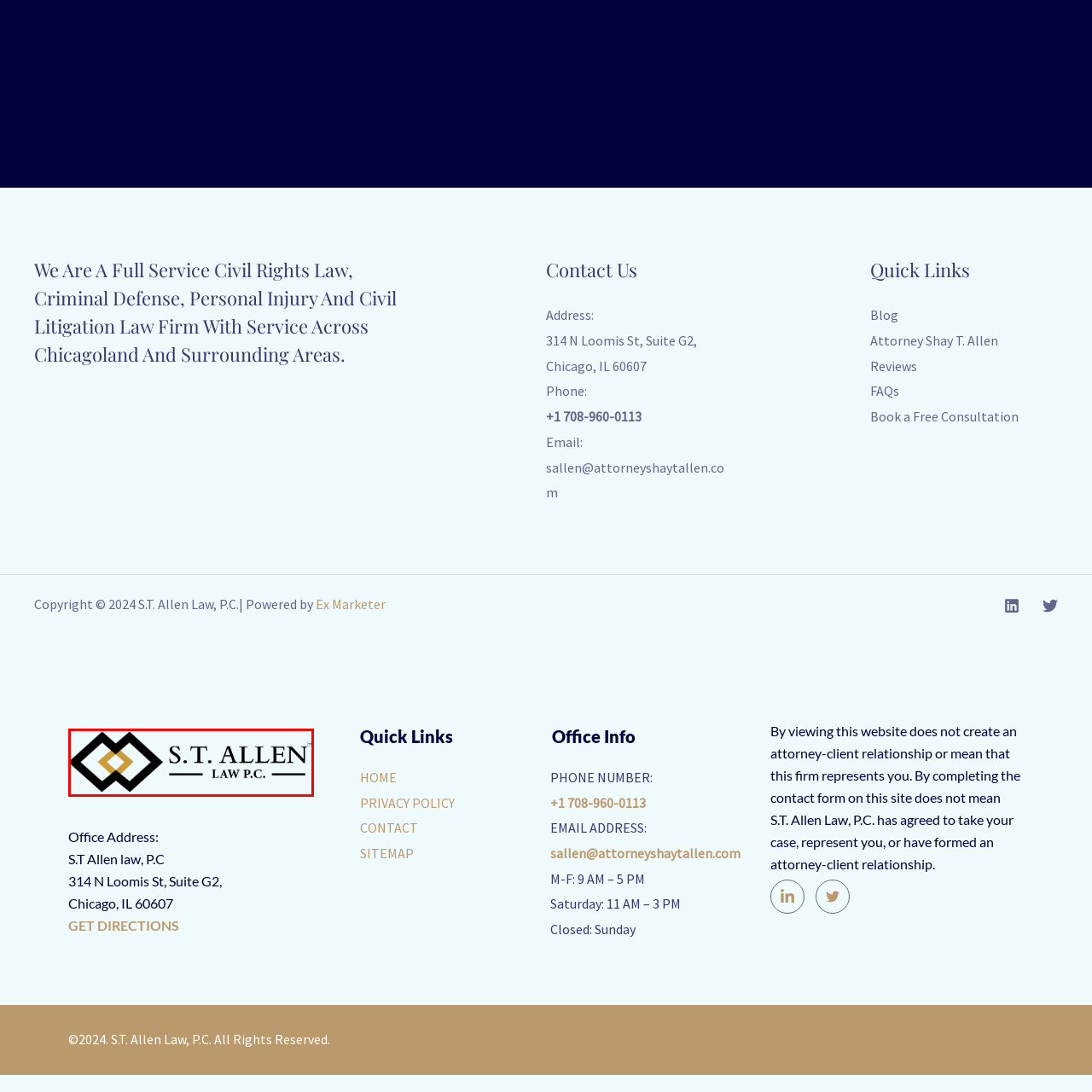Observe the section highlighted in yellow, What type of law does the firm specialize in? 
Please respond using a single word or phrase.

Civil rights law